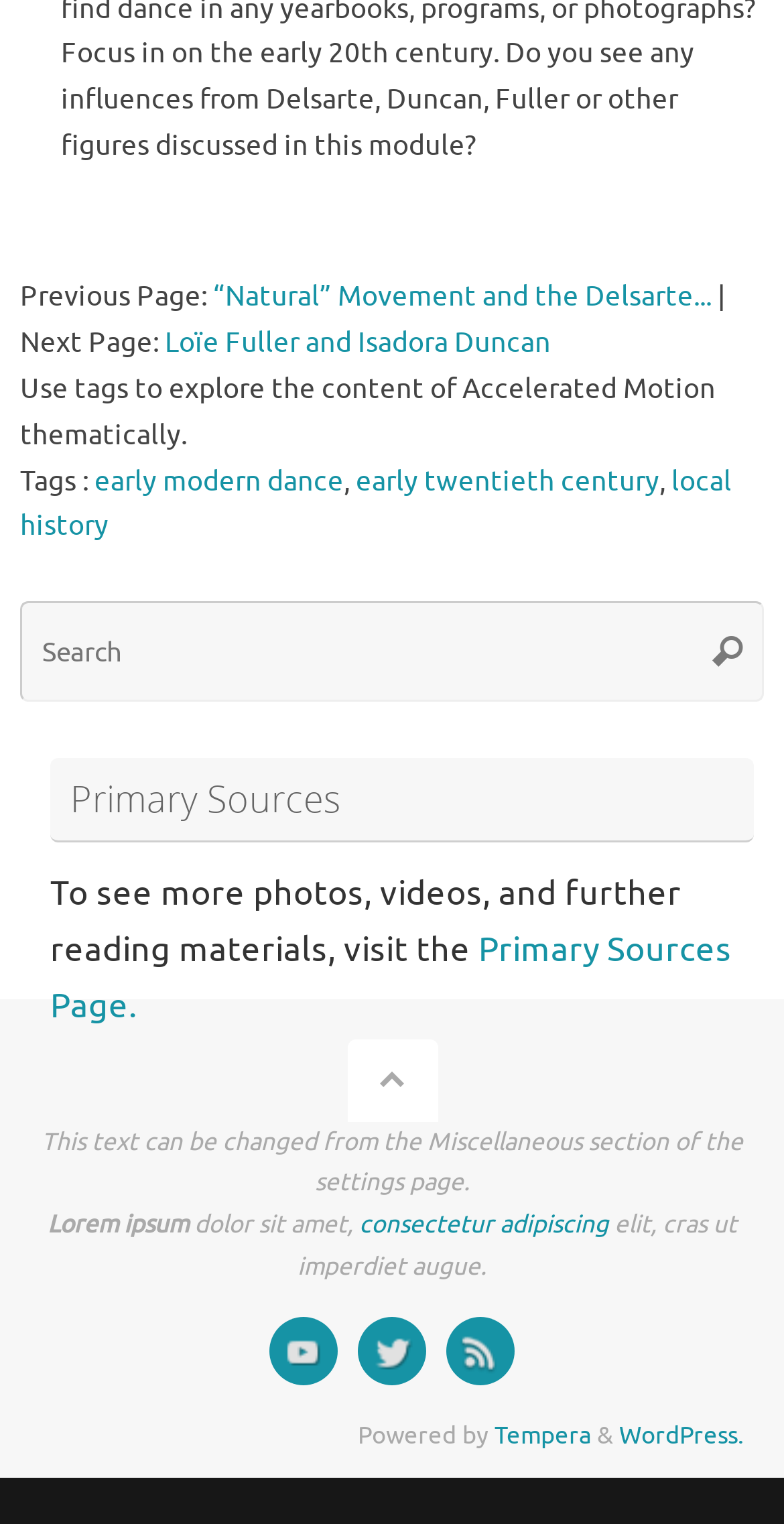Examine the screenshot and answer the question in as much detail as possible: What is the name of the platform that powers this website?

At the bottom of the webpage, I found a static text 'Powered by' followed by a link 'Tempera' and another link 'WordPress.'. This suggests that the website is powered by WordPress.